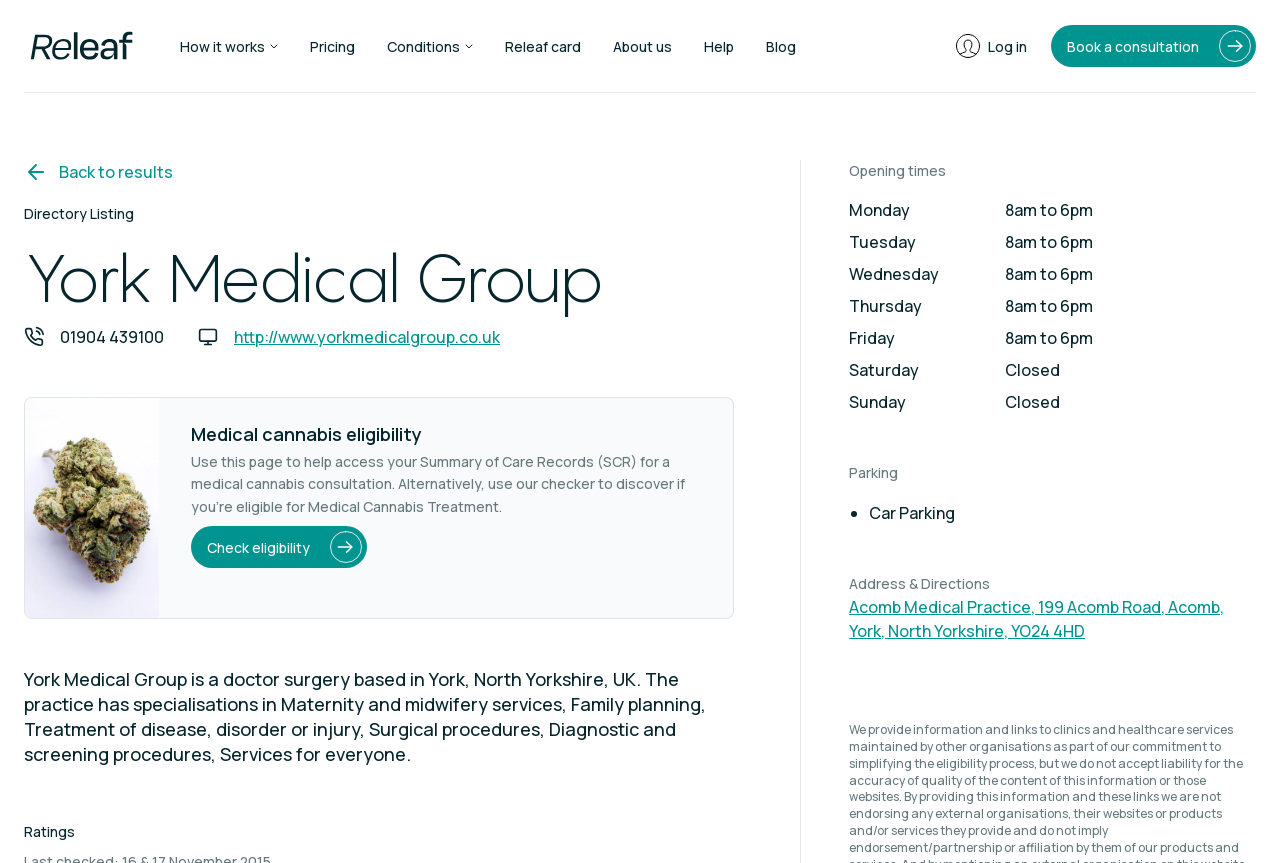Please specify the bounding box coordinates for the clickable region that will help you carry out the instruction: "Click on the 'Affordable Moissanite Rings' link".

None